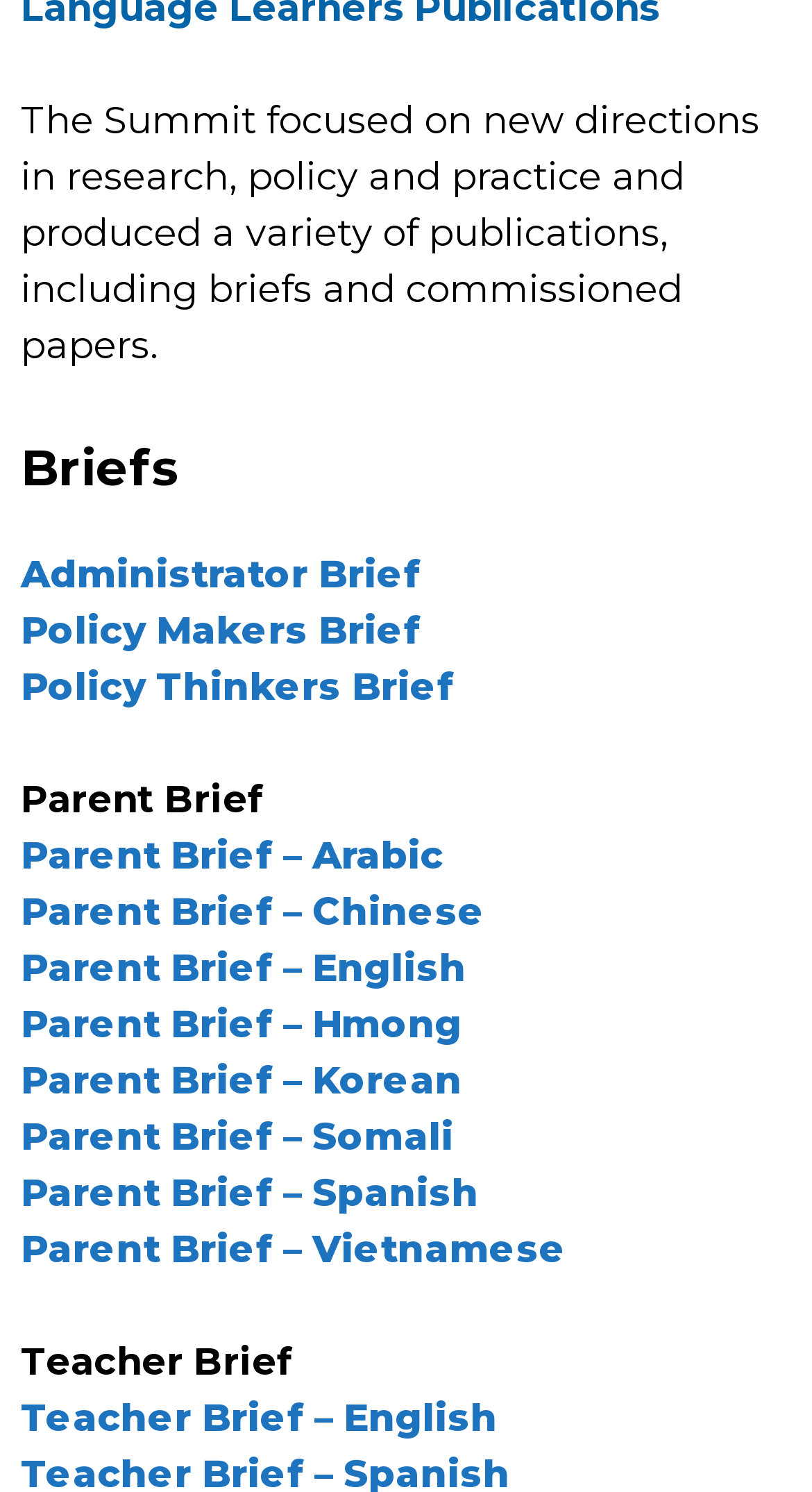Determine the bounding box coordinates for the UI element matching this description: "Administrator Brief".

[0.026, 0.37, 0.518, 0.4]